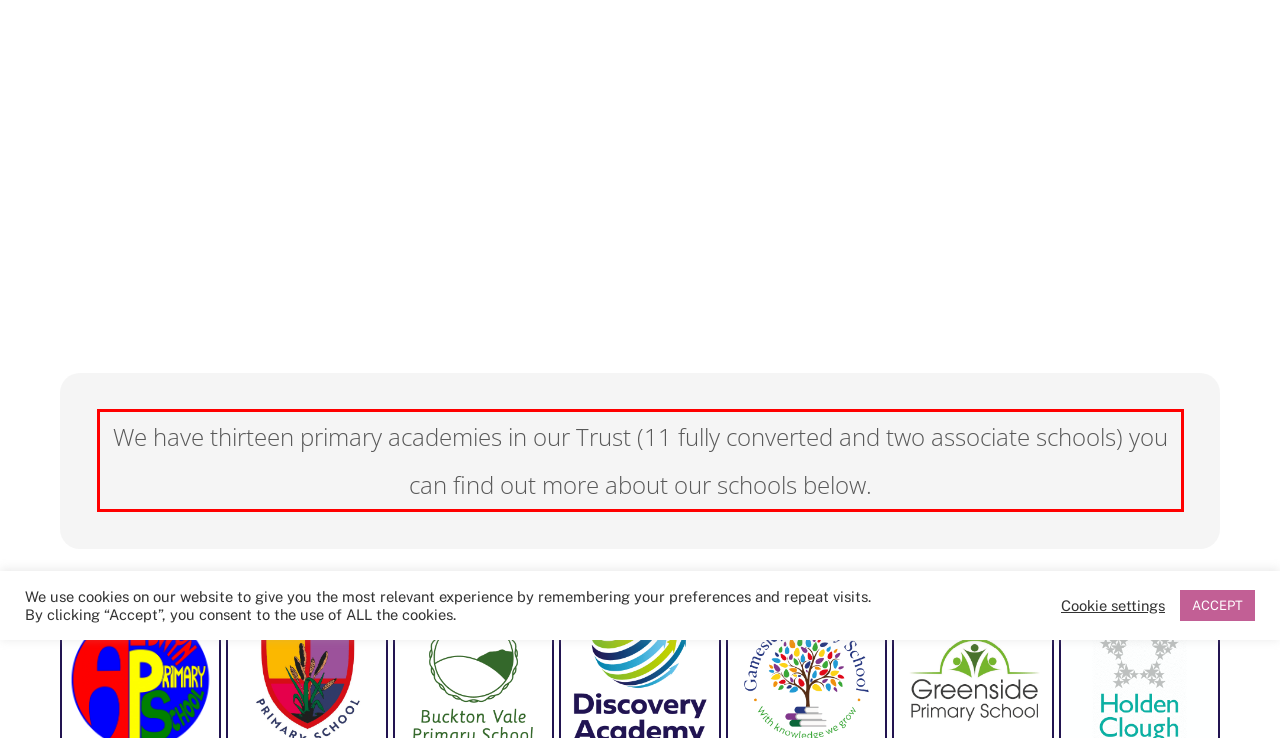Please identify and extract the text from the UI element that is surrounded by a red bounding box in the provided webpage screenshot.

We have thirteen primary academies in our Trust (11 fully converted and two associate schools) you can find out more about our schools below.